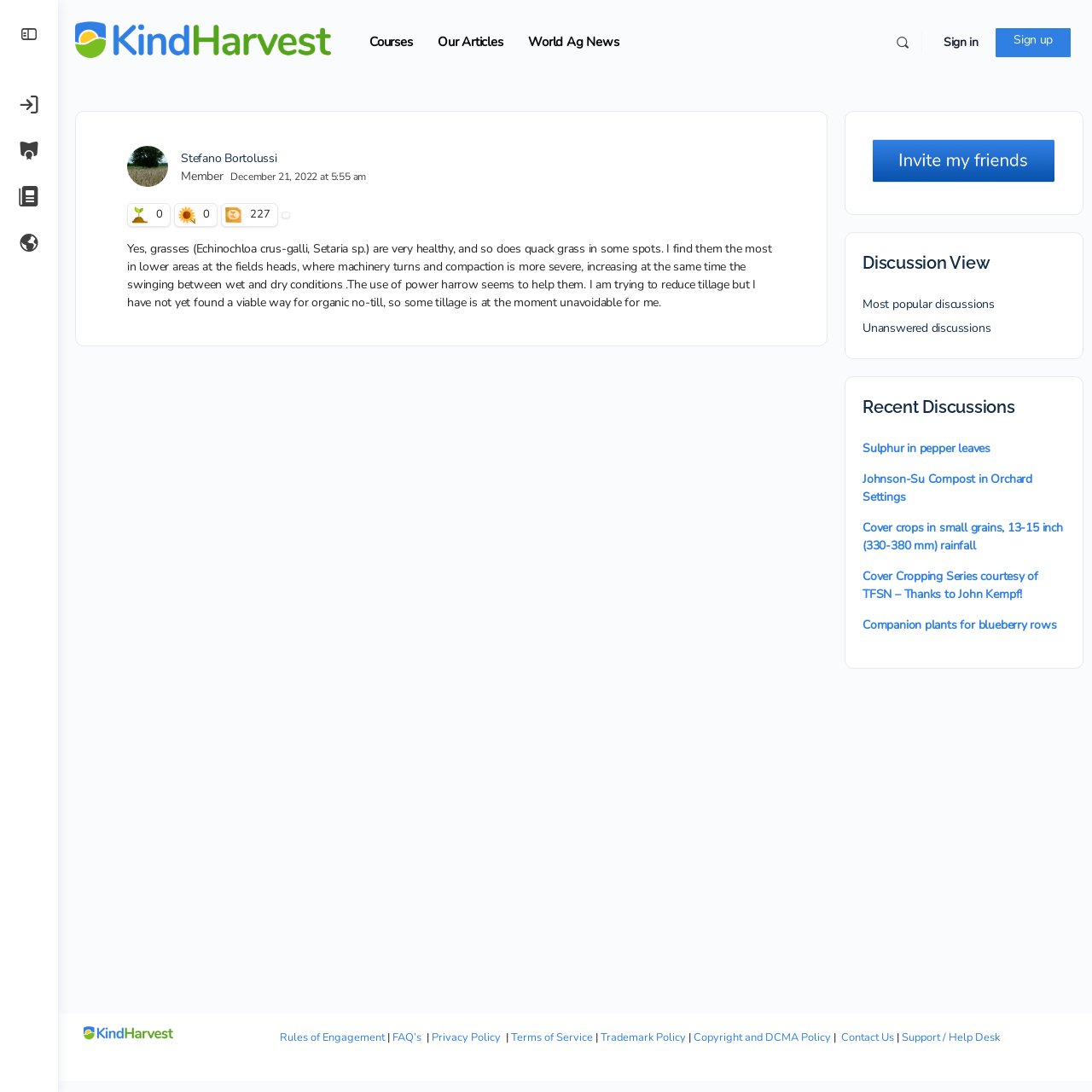What type of content is displayed in the main section?
Please provide a detailed and thorough answer to the question.

The main section of the webpage displays user profiles, including their names, membership status, and discussion topics, indicating that the website is focused on community engagement and discussion around agricultural topics.